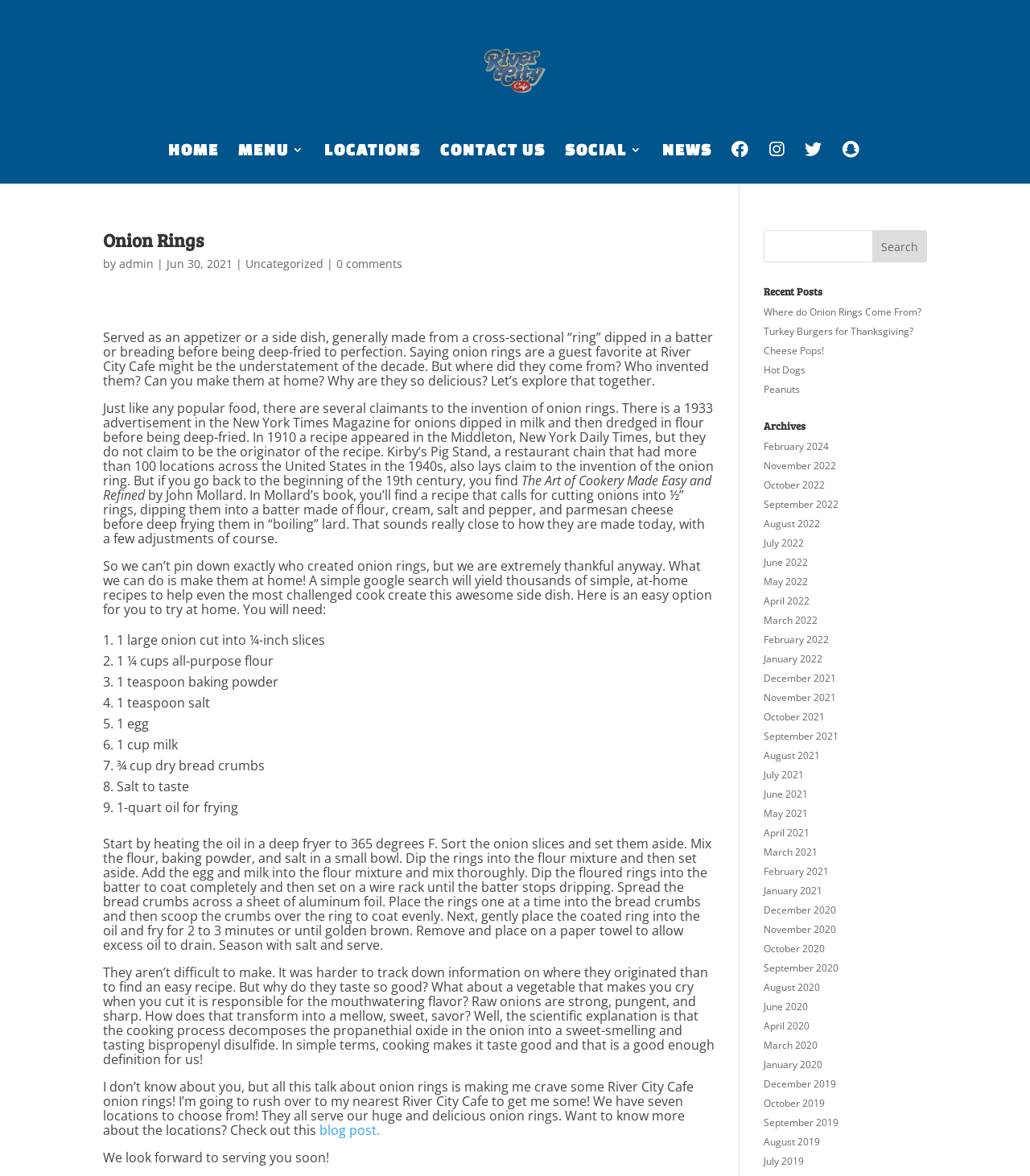From the webpage screenshot, predict the bounding box coordinates (top-left x, top-left y, bottom-right x, bottom-right y) for the UI element described here: Personal Account: RE-SET Client Reflection

None